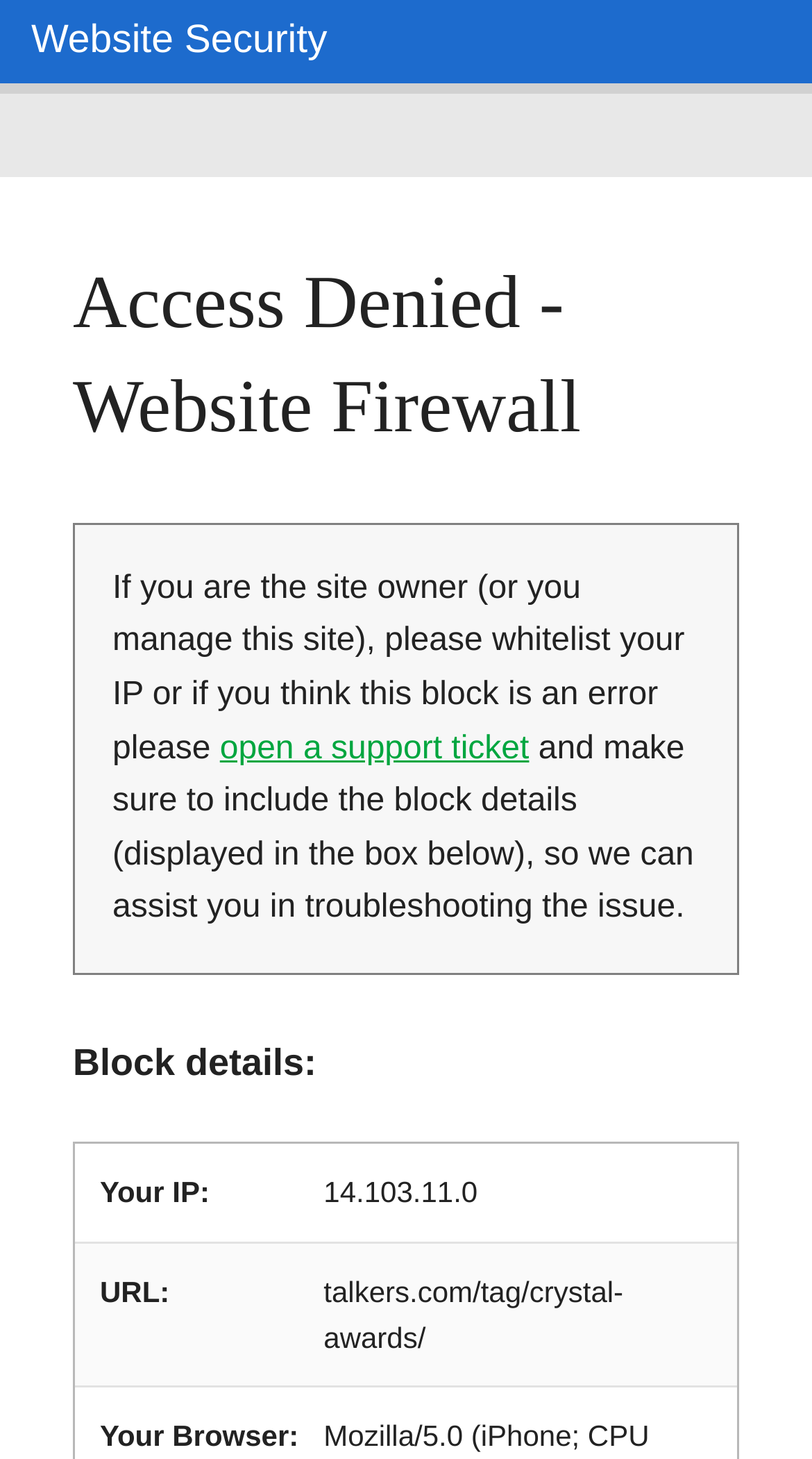What is the IP address blocked?
Using the visual information, answer the question in a single word or phrase.

14.103.11.0